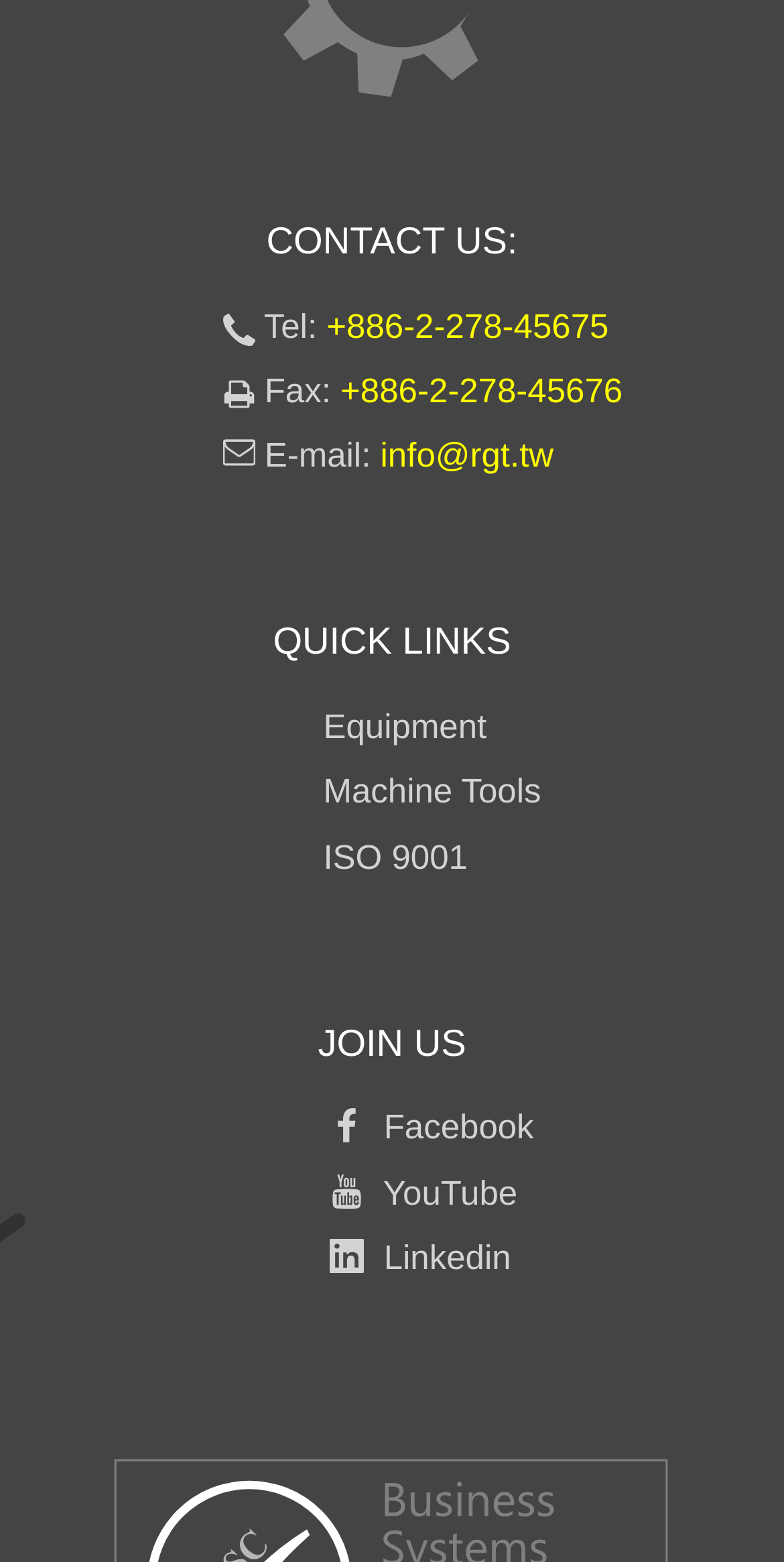Given the webpage screenshot, identify the bounding box of the UI element that matches this description: "Equipment".

[0.412, 0.453, 0.621, 0.478]